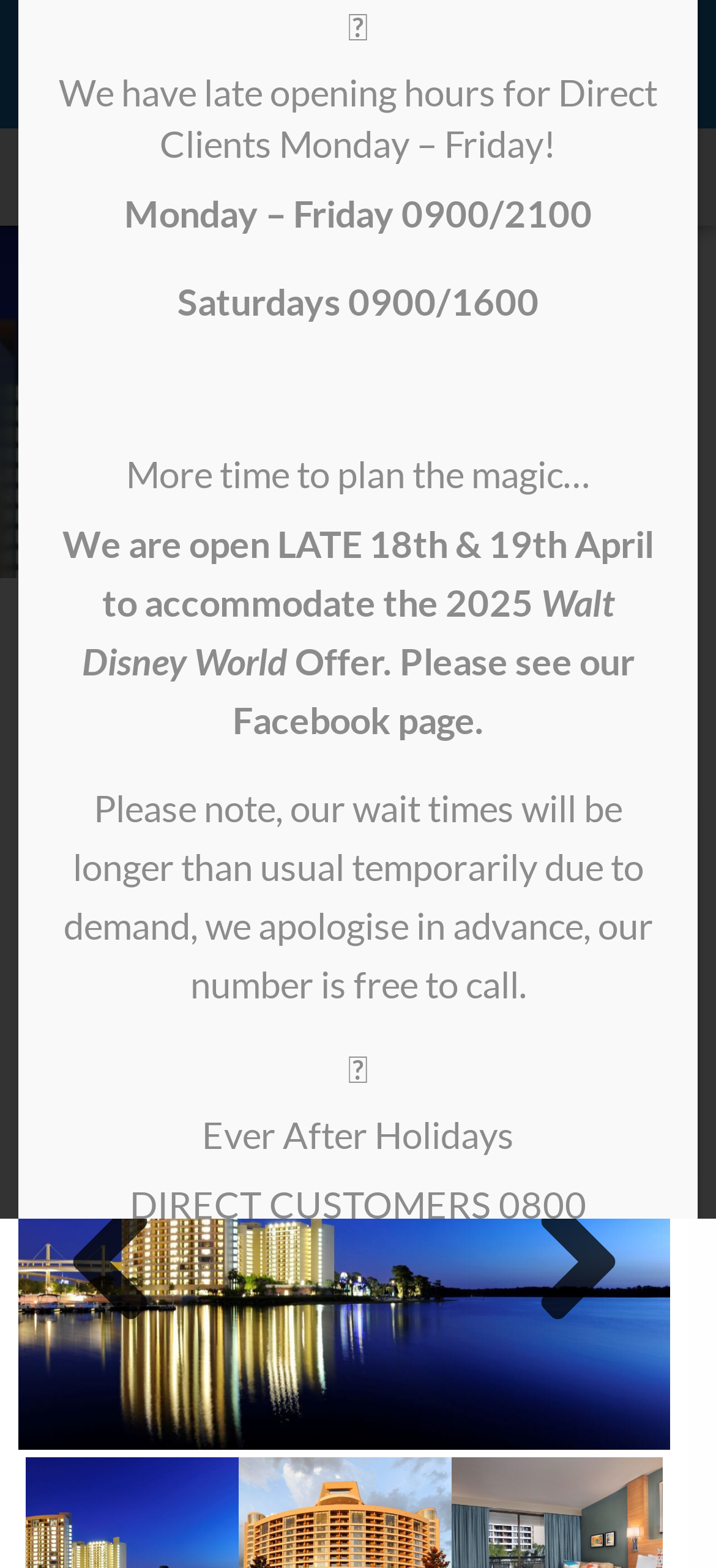Indicate the bounding box coordinates of the clickable region to achieve the following instruction: "Click the Menu button."

[0.687, 0.0, 1.0, 0.081]